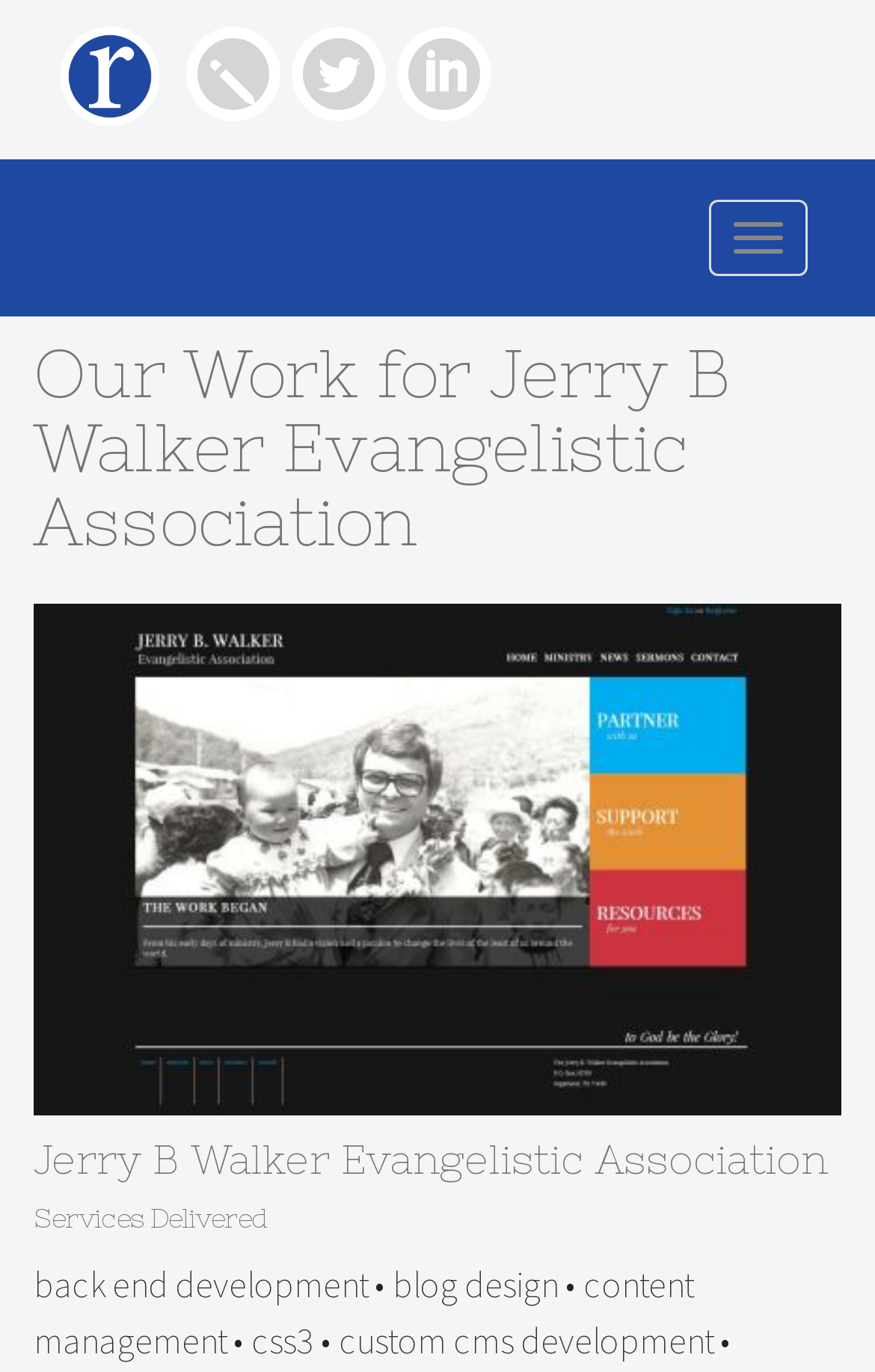Detail the features and information presented on the webpage.

The webpage is about Rock Media, a full-service web design agency based in Austin, Texas. At the top left, there is a logo of Rock Media, which is an image with a link to the agency's homepage. Next to the logo, there is a horizontal navigation menu with three links: "Let's Start Your Project Today", "Follow on Twitter", and "Follow on LinkedIn". 

On the top right, there is a toggle navigation button. Below the navigation menu, there is a heading that reads "Our Work for Jerry B Walker Evangelistic Association". Under this heading, there is a large portfolio image that takes up most of the width of the page. 

Further down, there are three headings: "Jerry B Walker Evangelistic Association", "Services Delivered", and a list of services provided by Rock Media, including "back end development", "blog design", "content management", "css3", and "custom cms development". Each service is represented by a link, and they are separated by bullet points.